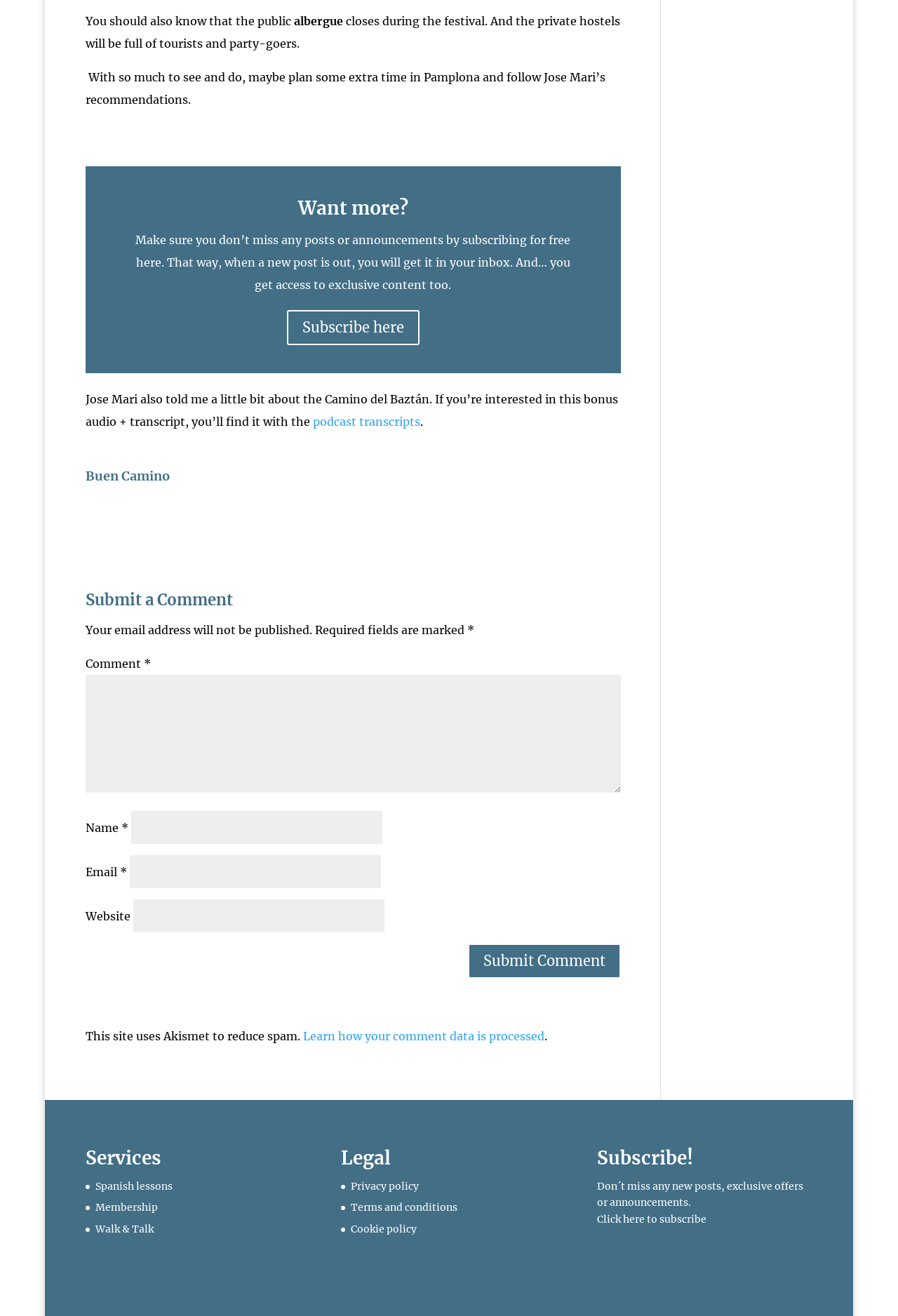What is the recommended action to avoid missing posts or announcements?
Provide a comprehensive and detailed answer to the question.

The webpage suggests subscribing to receive new posts, exclusive offers, or announcements in the inbox. This is mentioned in the section 'Want more?' where it says 'Make sure you don’t miss any posts or announcements by subscribing for free here.'